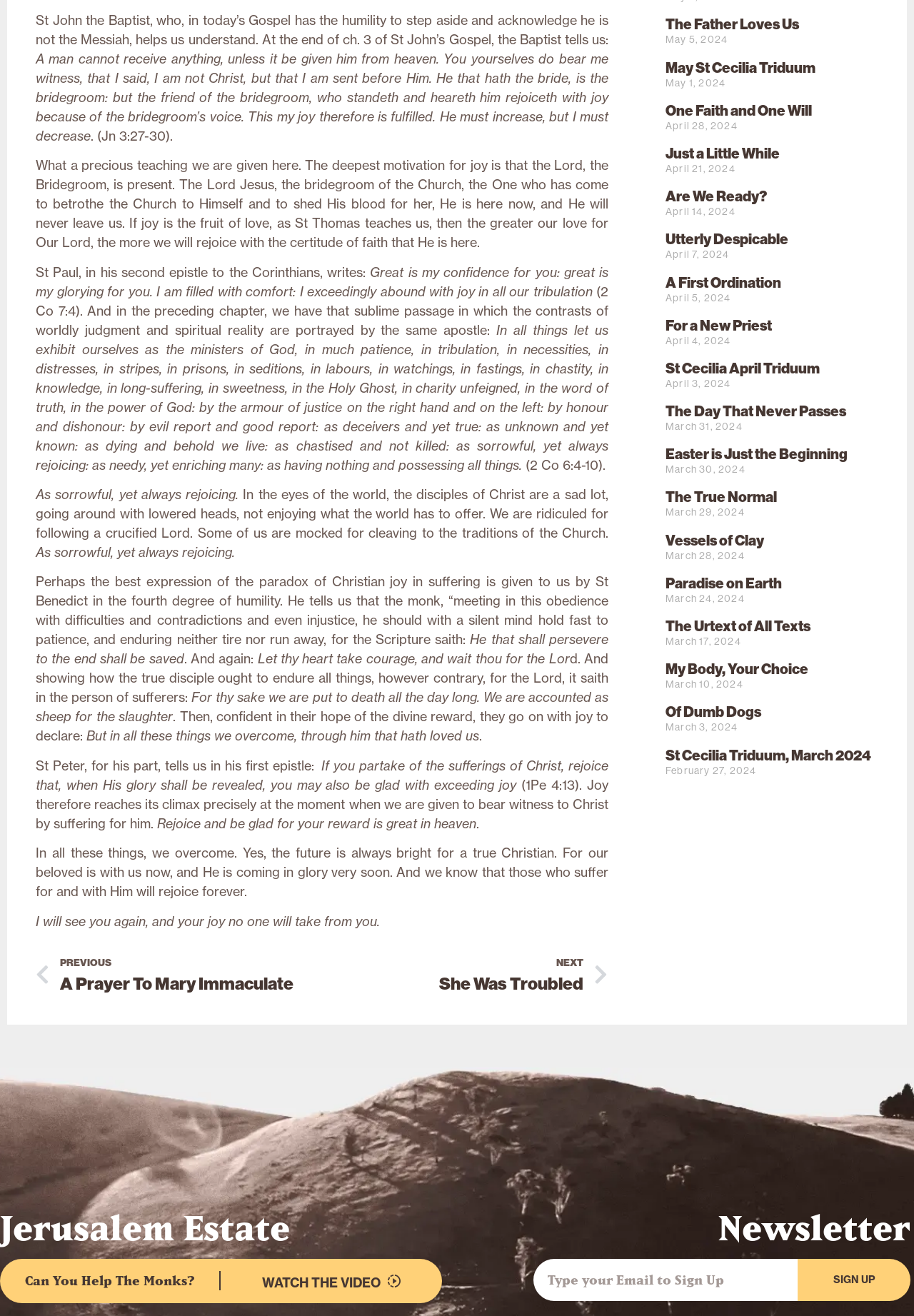Identify the bounding box for the element characterized by the following description: "SIGN UP".

[0.872, 0.957, 0.996, 0.989]